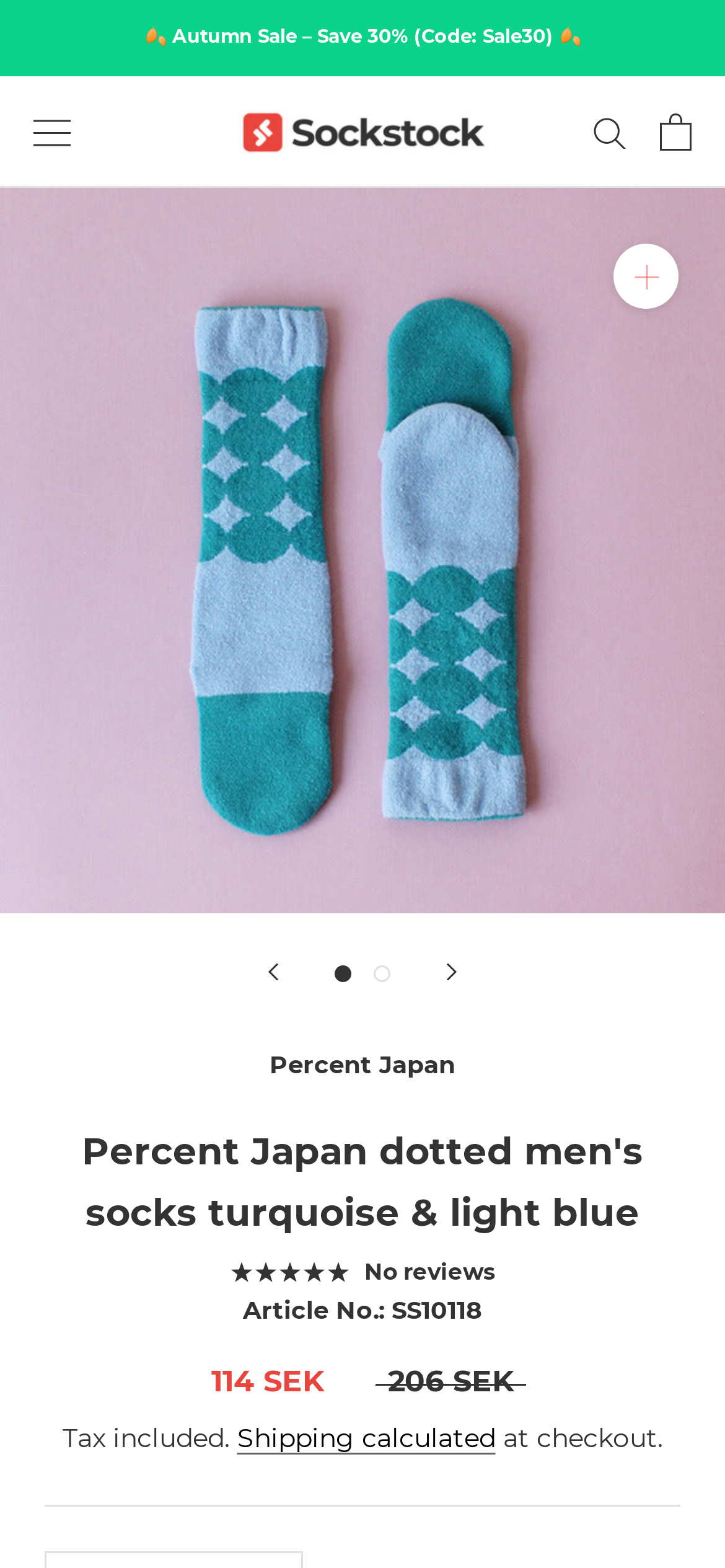Please specify the coordinates of the bounding box for the element that should be clicked to carry out this instruction: "Click on 1". The coordinates must be four float numbers between 0 and 1, formatted as [left, top, right, bottom].

None